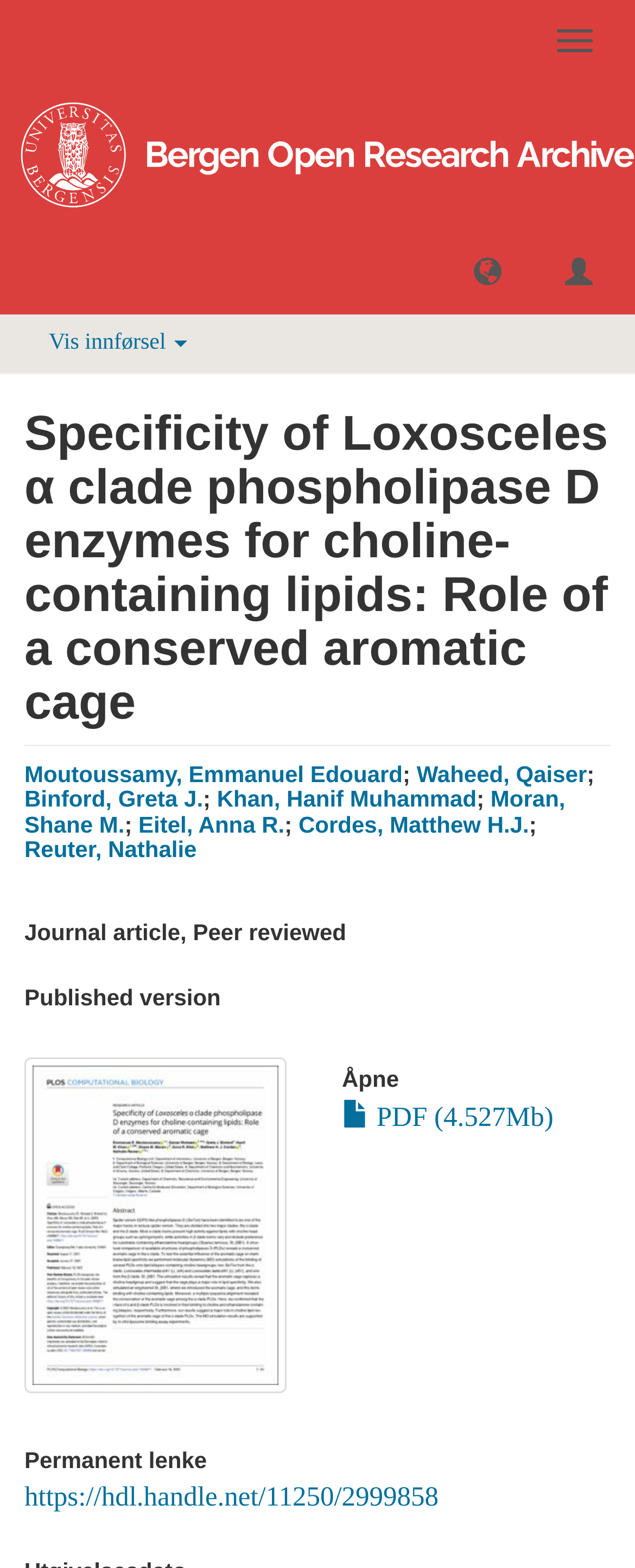Please provide a one-word or phrase answer to the question: 
How many authors are listed?

8